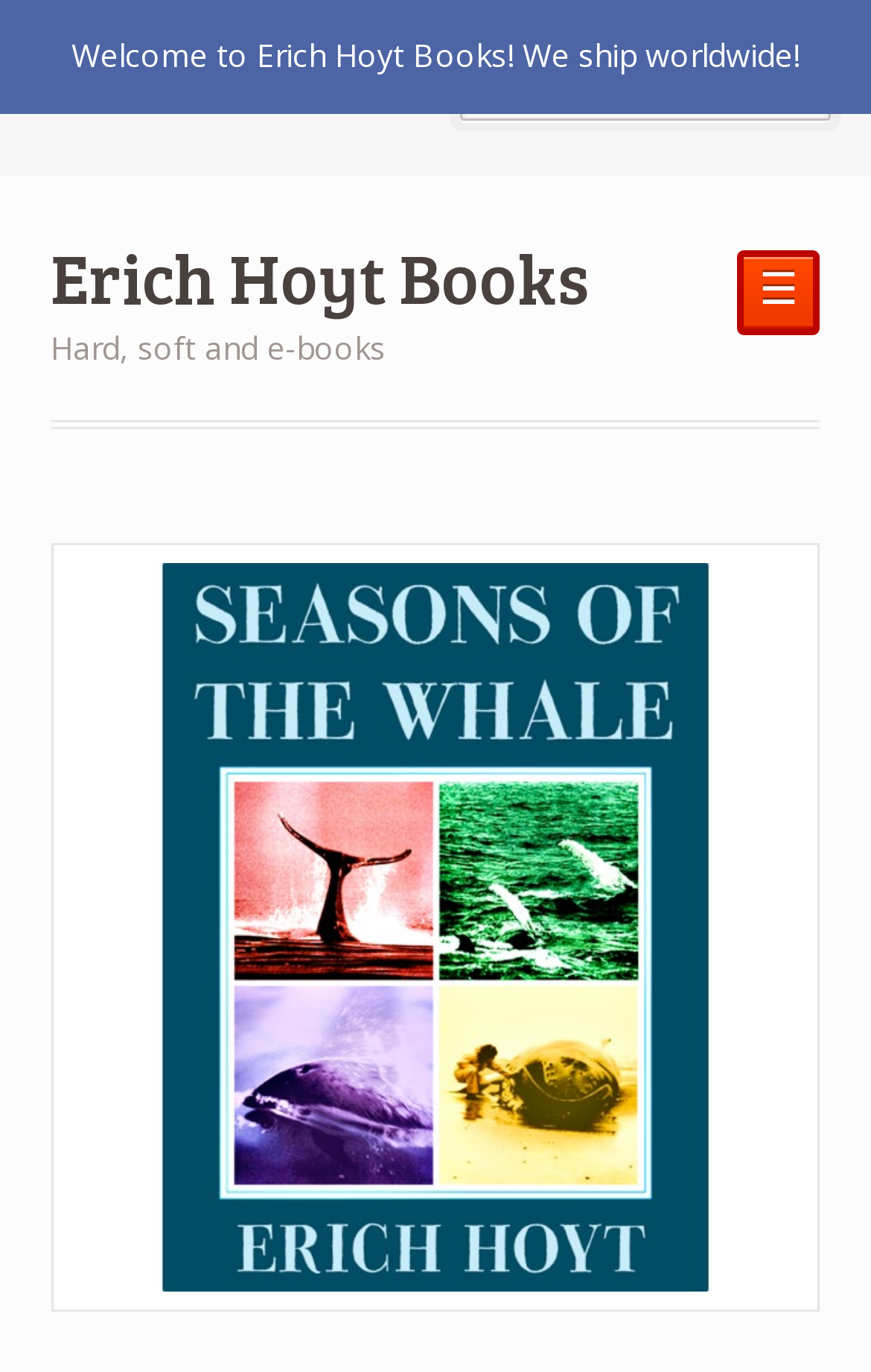Identify and generate the primary title of the webpage.

Erich Hoyt Books